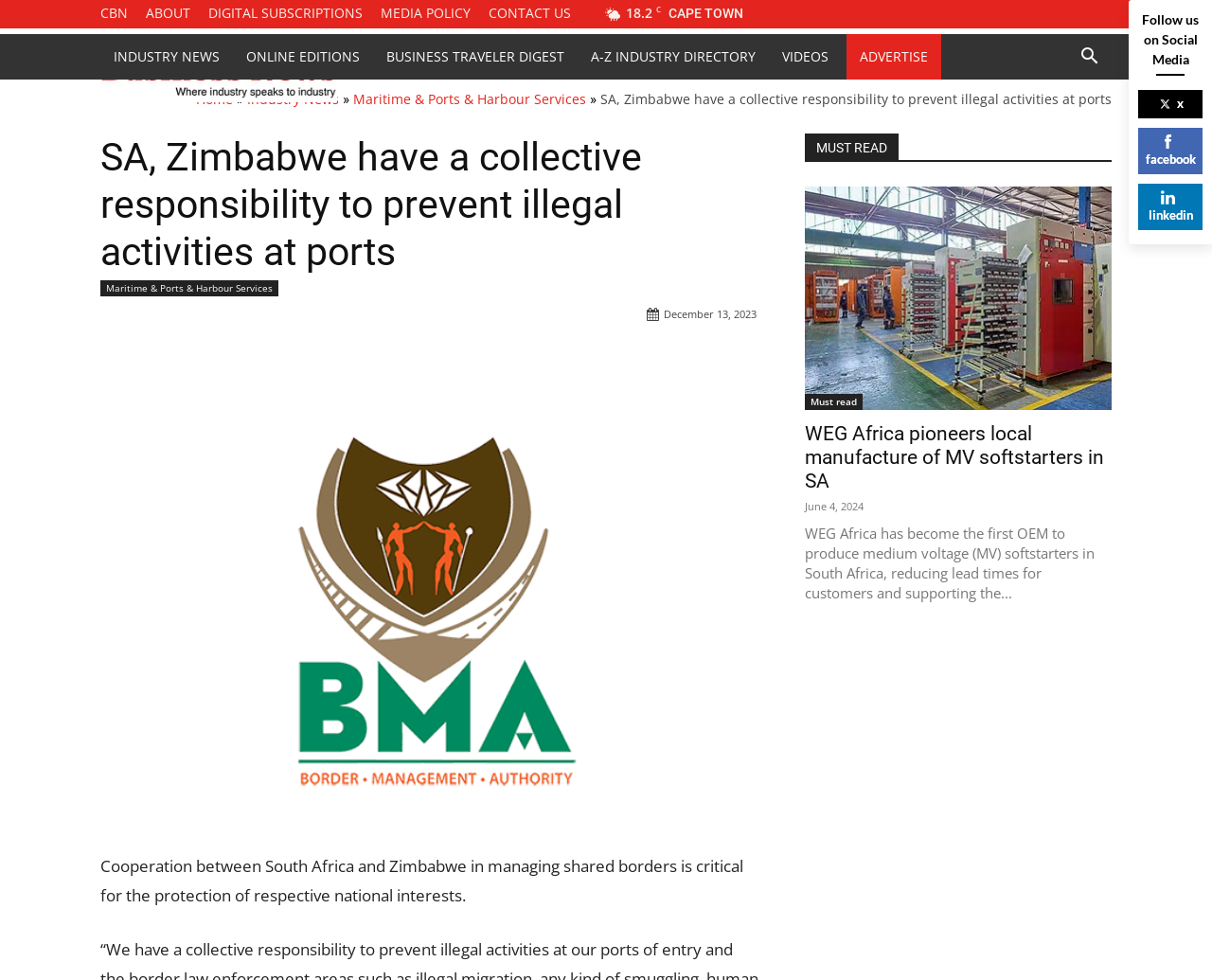Identify the bounding box coordinates for the element that needs to be clicked to fulfill this instruction: "Click the 'Contact us' link". Provide the coordinates in the format of four float numbers between 0 and 1: [left, top, right, bottom].

None